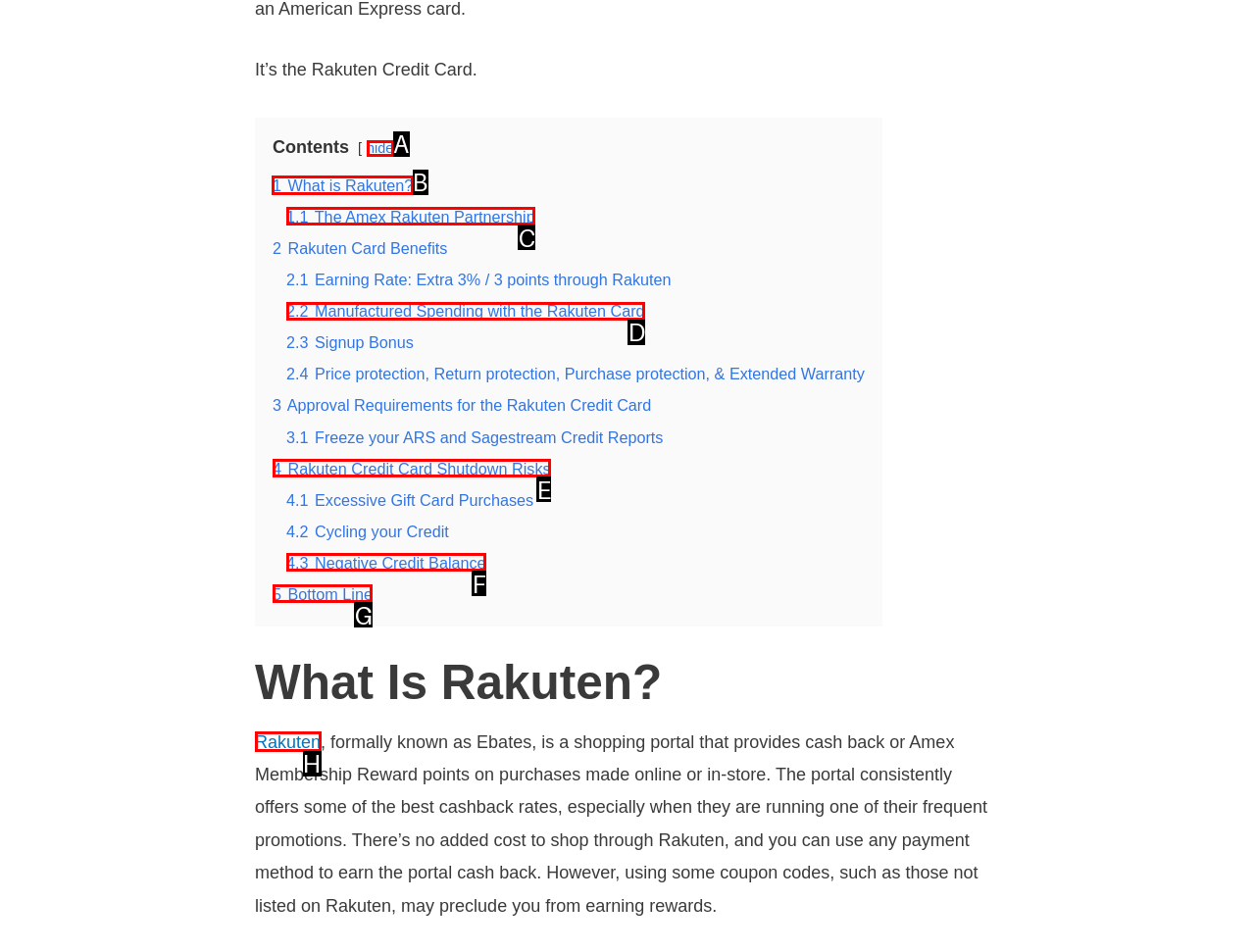Tell me which letter I should select to achieve the following goal: Learn about corporate and sponsorship opportunities
Answer with the corresponding letter from the provided options directly.

None